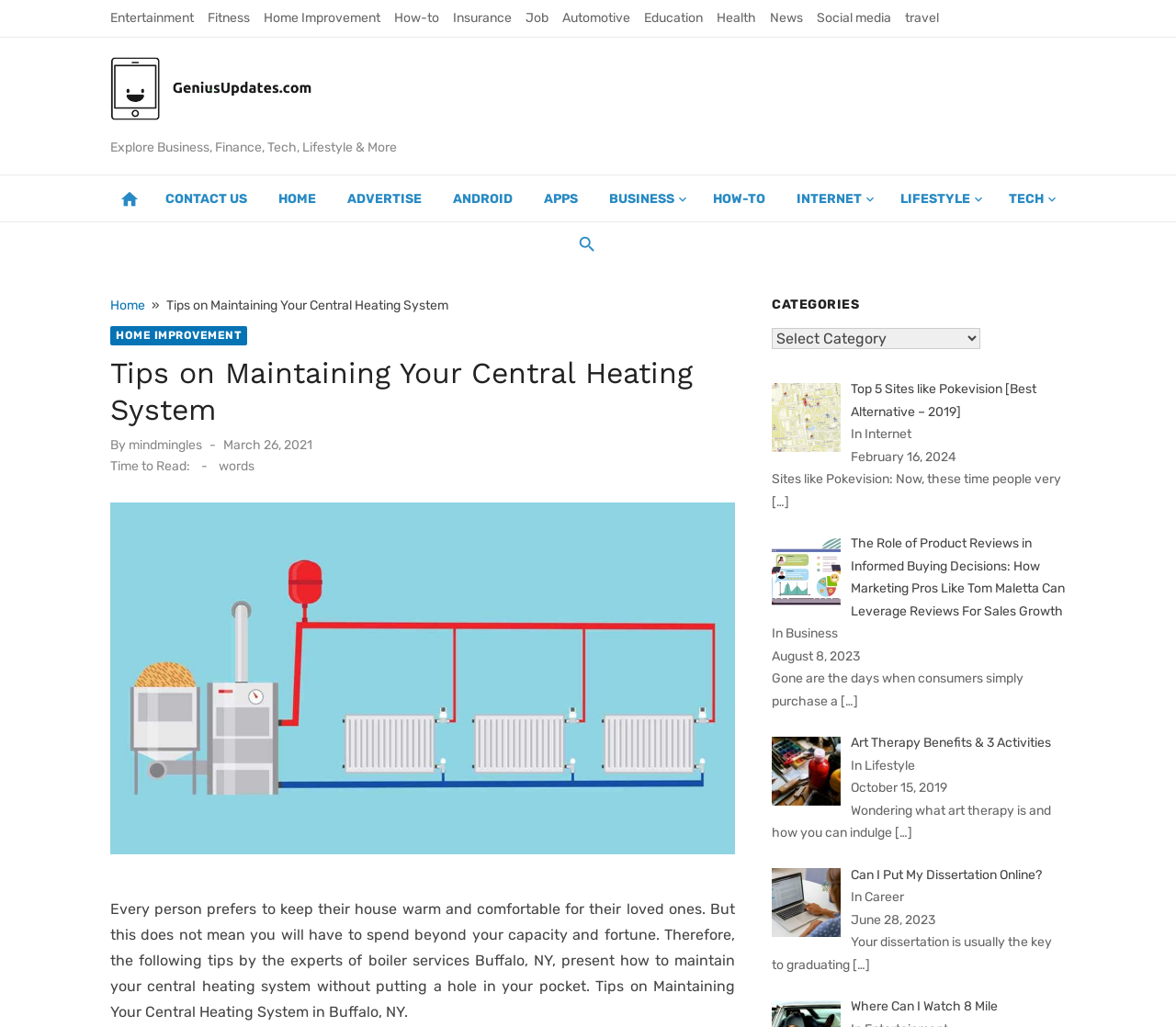Using the format (top-left x, top-left y, bottom-right x, bottom-right y), and given the element description, identify the bounding box coordinates within the screenshot: March 26, 2021May 8, 2023

[0.19, 0.426, 0.266, 0.442]